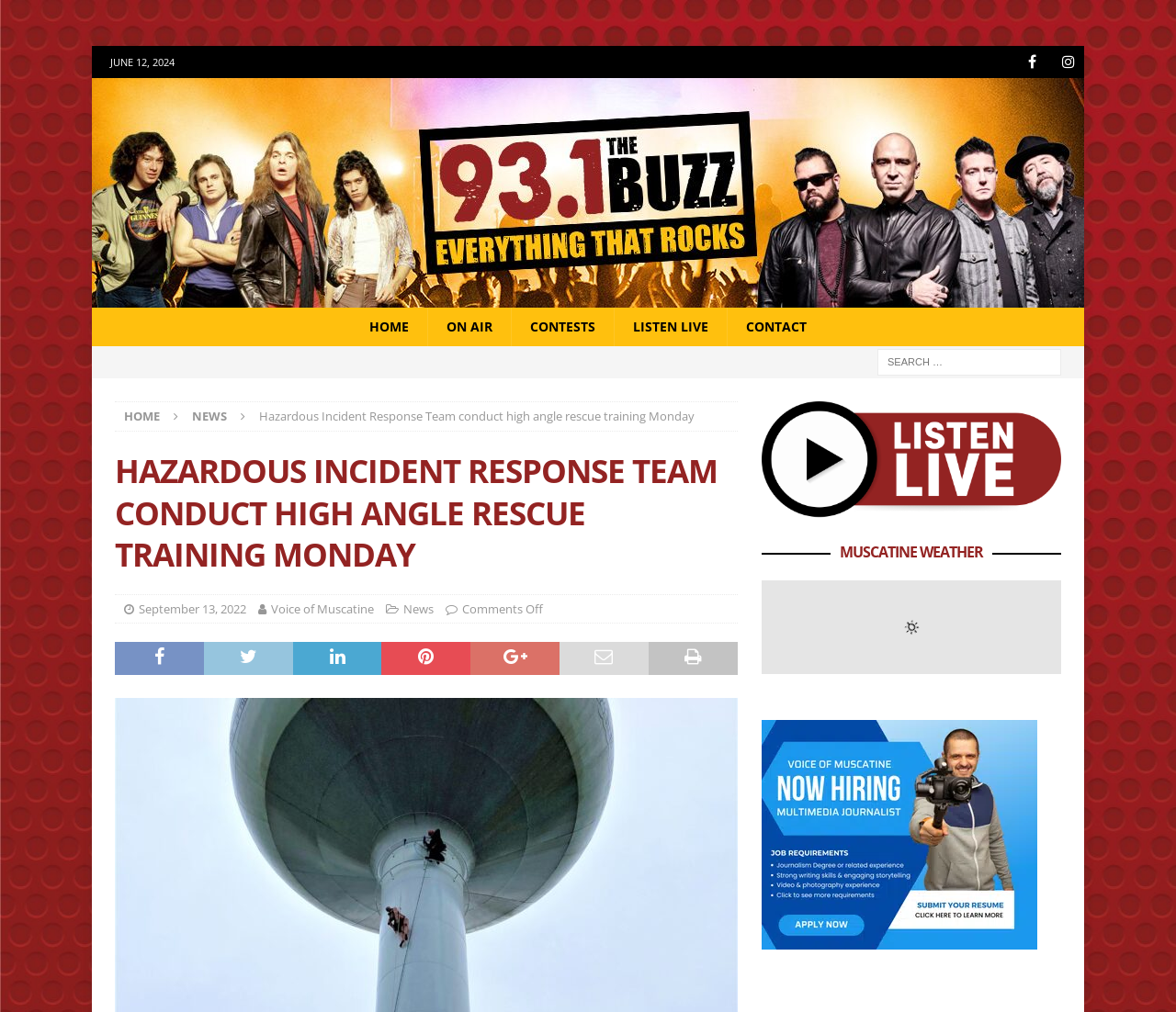Explain the webpage's layout and main content in detail.

The webpage appears to be a news article from 93.1 The Buzz, a local radio station. At the top left, there is a date "JUNE 12, 2024" displayed. Below it, there are social media links to Facebook and Instagram. To the right of the date, there is a logo of 93.1 The Buzz, which is also a link to the homepage.

The main navigation menu is located below the logo, consisting of five links: HOME, ON AIR, CONTESTS, LISTEN LIVE, and CONTACT. Below the navigation menu, there is a search bar with a placeholder text "Search for:".

The main content of the webpage is an article titled "Hazardous Incident Response Team conduct high angle rescue training Monday". The article title is displayed in a large font size, followed by a subheading with links to the publication date, author, and category. Below the subheading, there is a brief summary of the article, which is not fully displayed.

To the right of the article, there is a section titled "MUSCATINE WEATHER", which appears to be a weather forecast or update. Below it, there is an image, likely a weather-related graphic or photo.

At the bottom of the webpage, there is a link to another article or webpage, and an image, possibly a advertisement or a promotional graphic.